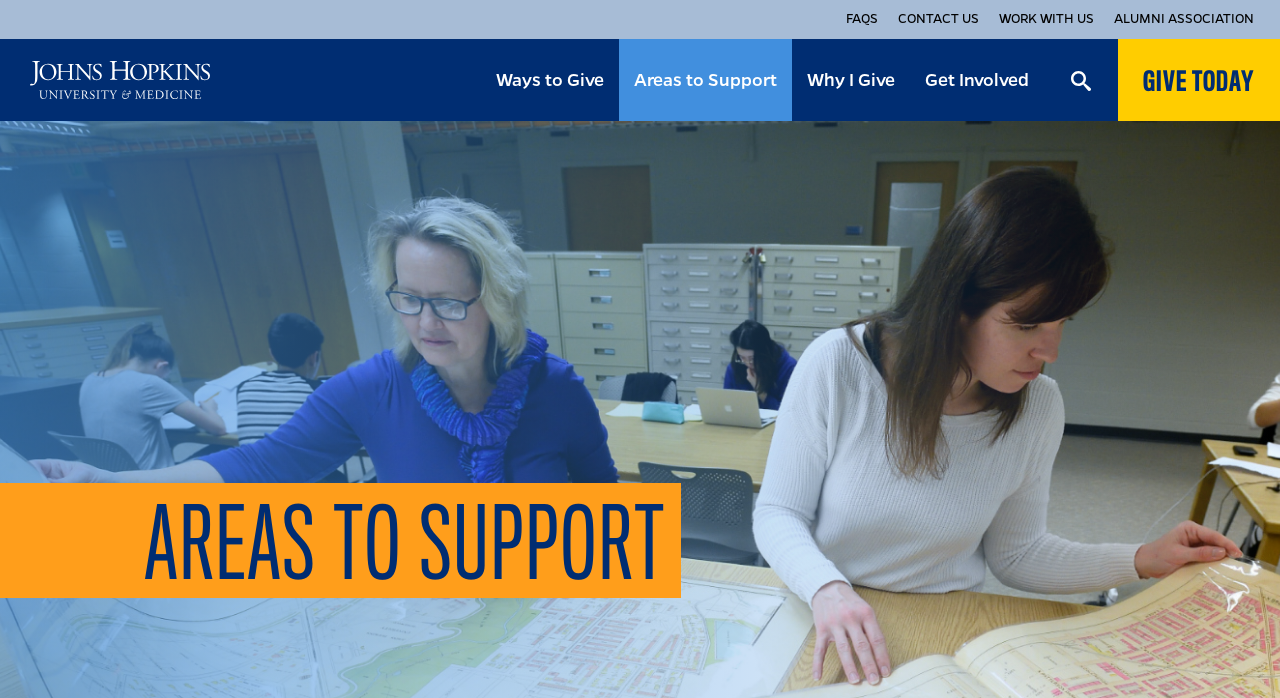What is the main purpose of this webpage?
Please respond to the question with as much detail as possible.

Based on the webpage's structure and content, it appears to be a donation platform for Johns Hopkins, allowing users to support various causes and initiatives. The presence of links such as 'Give Now to Johns Hopkins' and 'Areas to Support' suggests that the primary purpose of the webpage is to facilitate donations and giving.